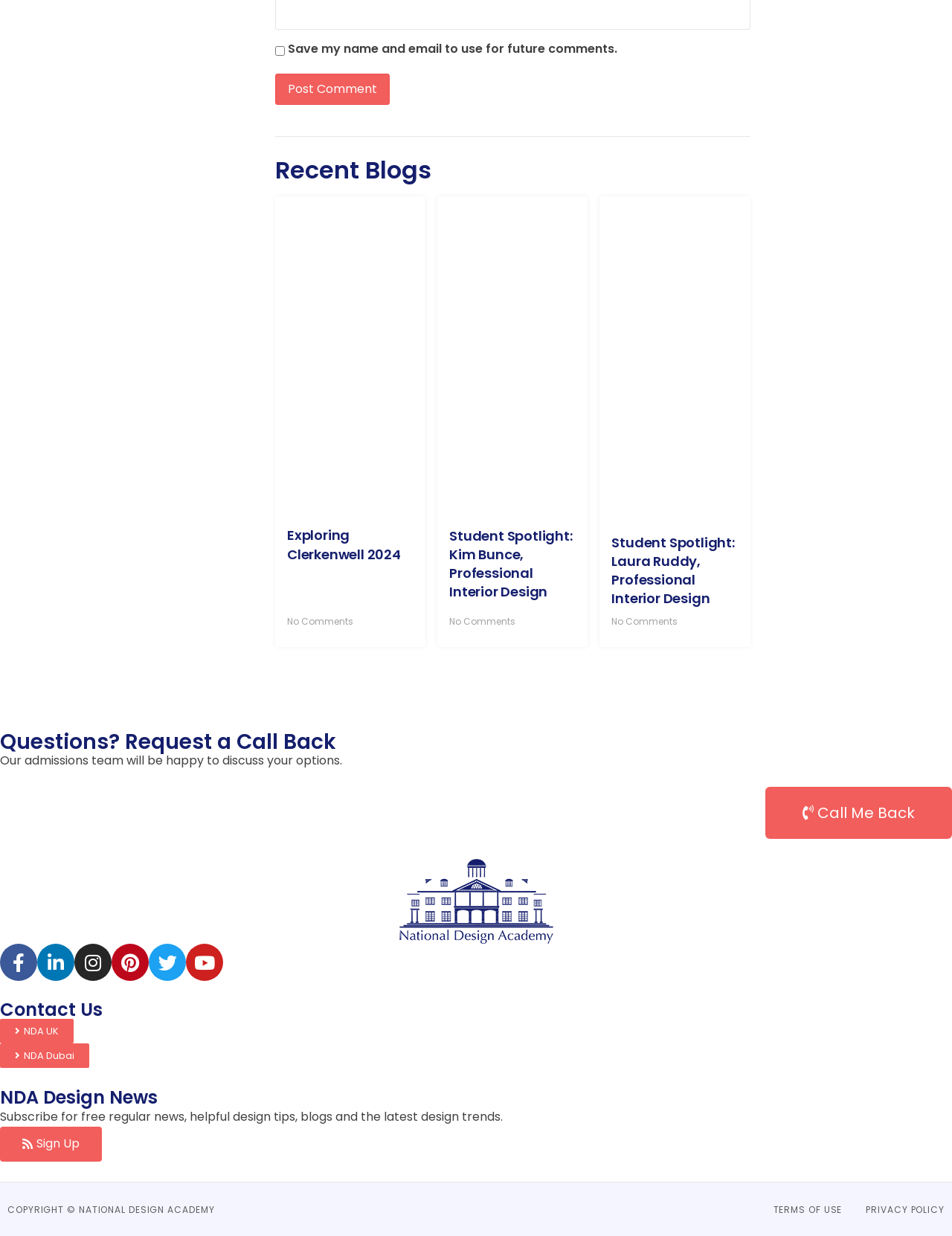Please provide a one-word or phrase answer to the question: 
What is the text of the first heading on the webpage?

Recent Blogs